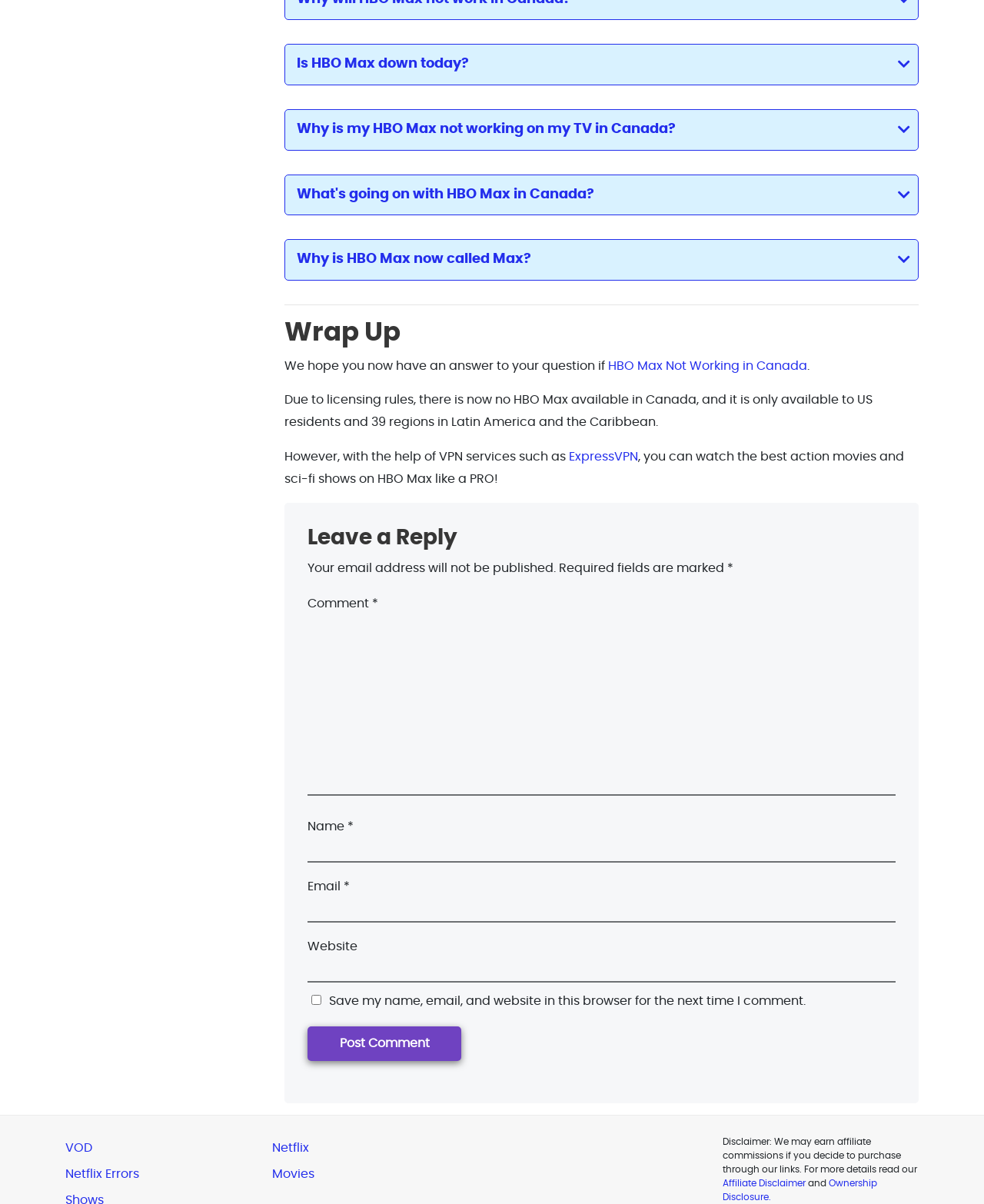Could you highlight the region that needs to be clicked to execute the instruction: "Click on the 'HBO Max Not Working in Canada' link"?

[0.618, 0.299, 0.82, 0.309]